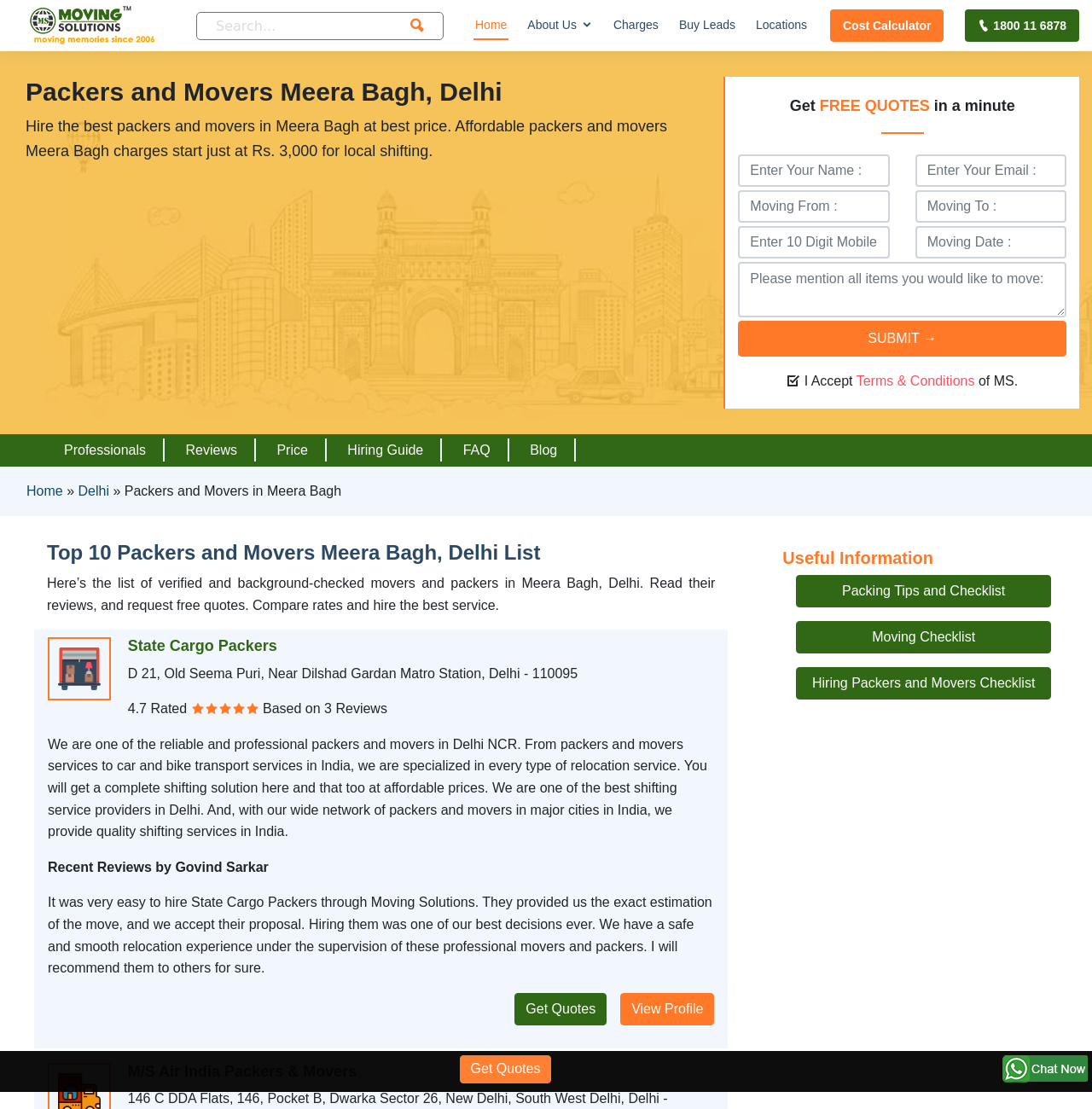For the given element description name="name" placeholder="Enter Your Name :", determine the bounding box coordinates of the UI element. The coordinates should follow the format (top-left x, top-left y, bottom-right x, bottom-right y) and be within the range of 0 to 1.

[0.676, 0.139, 0.815, 0.168]